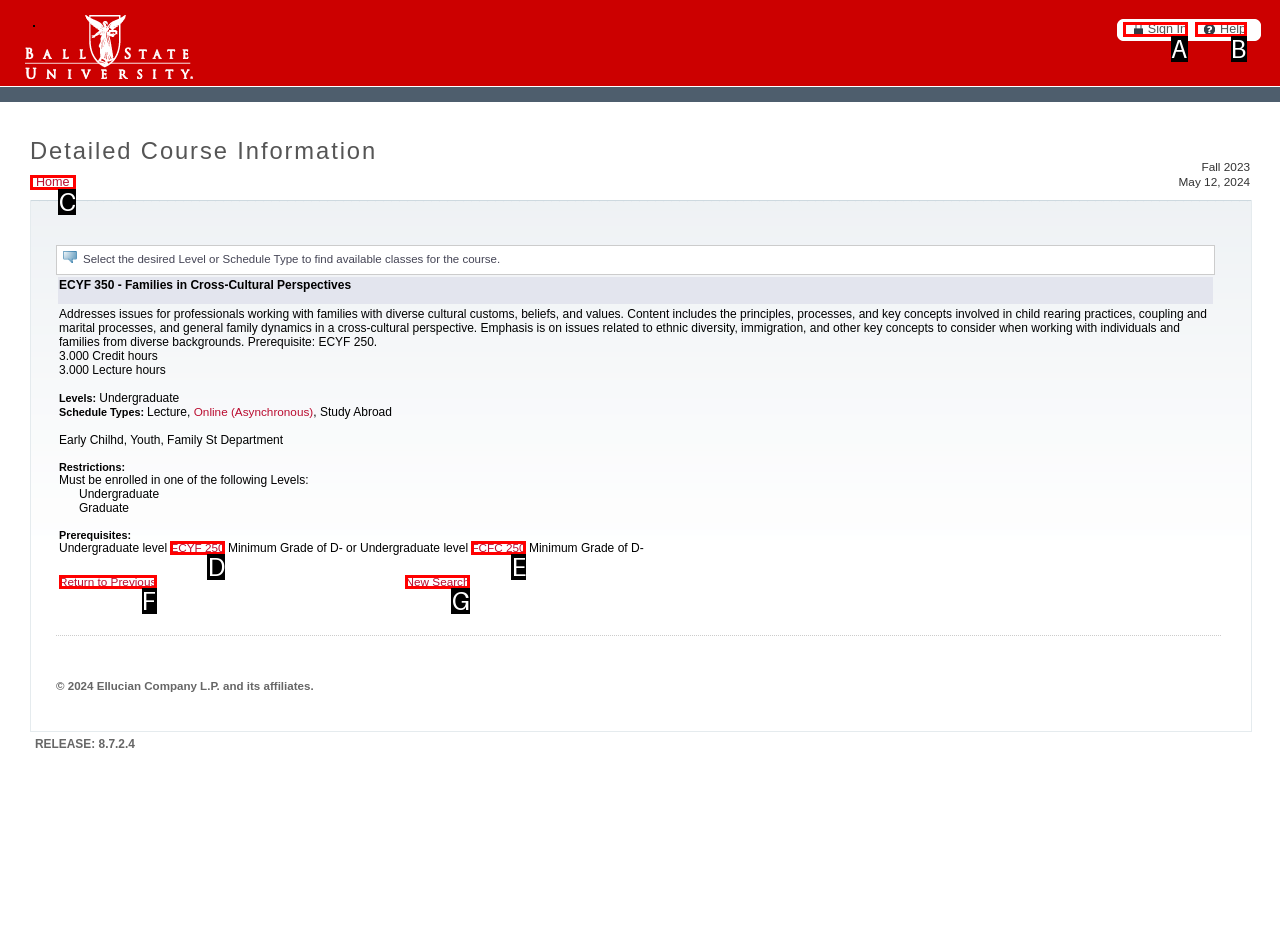From the provided choices, determine which option matches the description: Return to Previous. Respond with the letter of the correct choice directly.

F